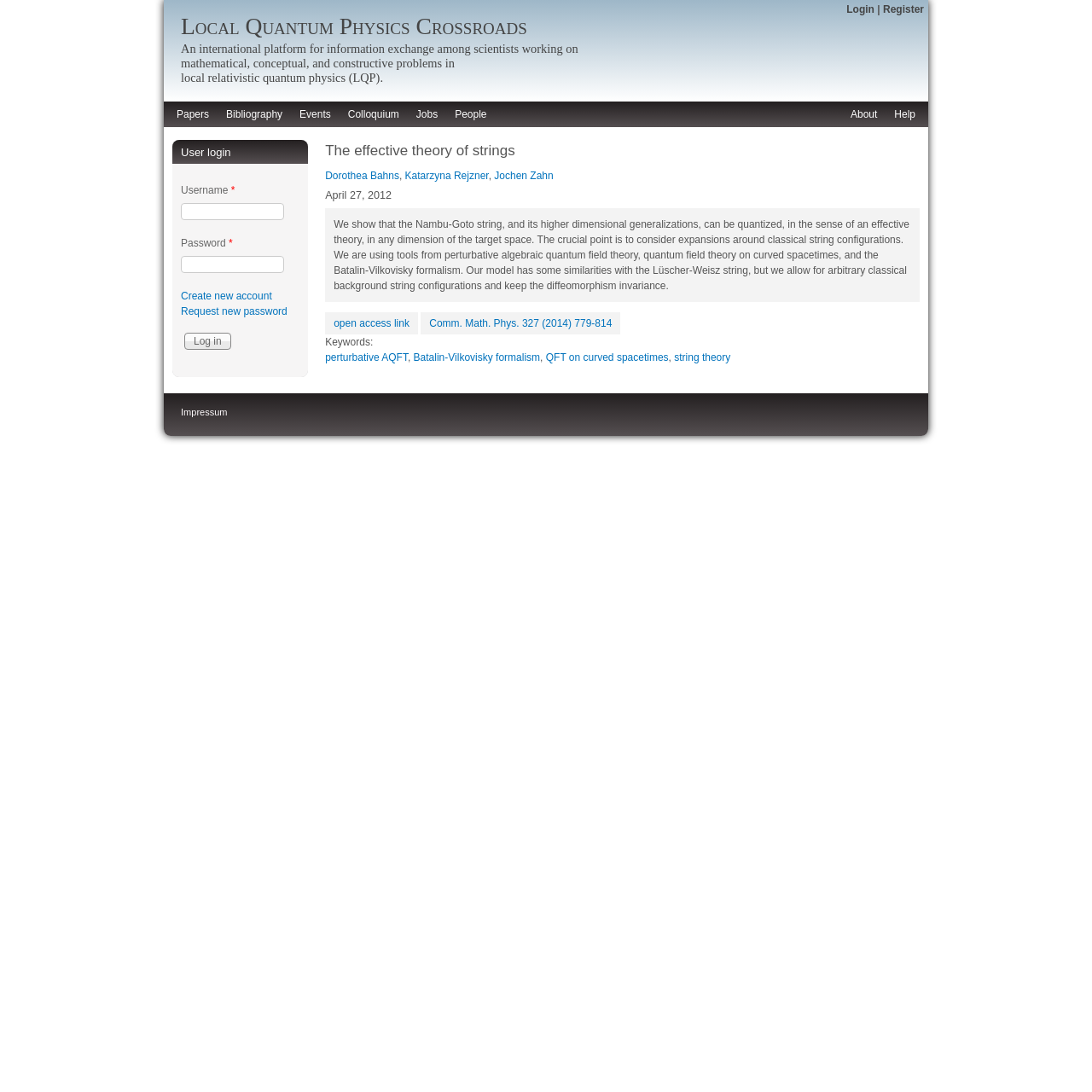Identify the main heading of the webpage and provide its text content.

Local Quantum Physics Crossroads